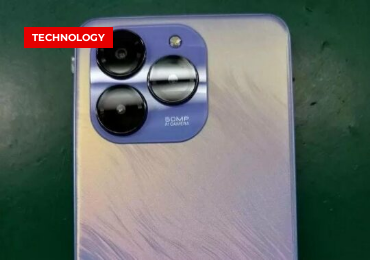Detail every significant feature and component of the image.

The image showcases the rear design of a smartphone, emphasizing its modern aesthetics and advanced camera setup. The device features a sleek, iridescent finish, blending shades of light purple and pale blue, which reflects light in a captivating manner. Prominently displayed is a camera module with three lenses, labeled as a 30 MP unit, hinting at the phone's capability for high-quality photography. This smartphone is linked to the technology segment, suggesting innovations and enhancements in mobile photography. Overall, the image conveys a sense of sophistication and cutting-edge development in the smartphone industry.